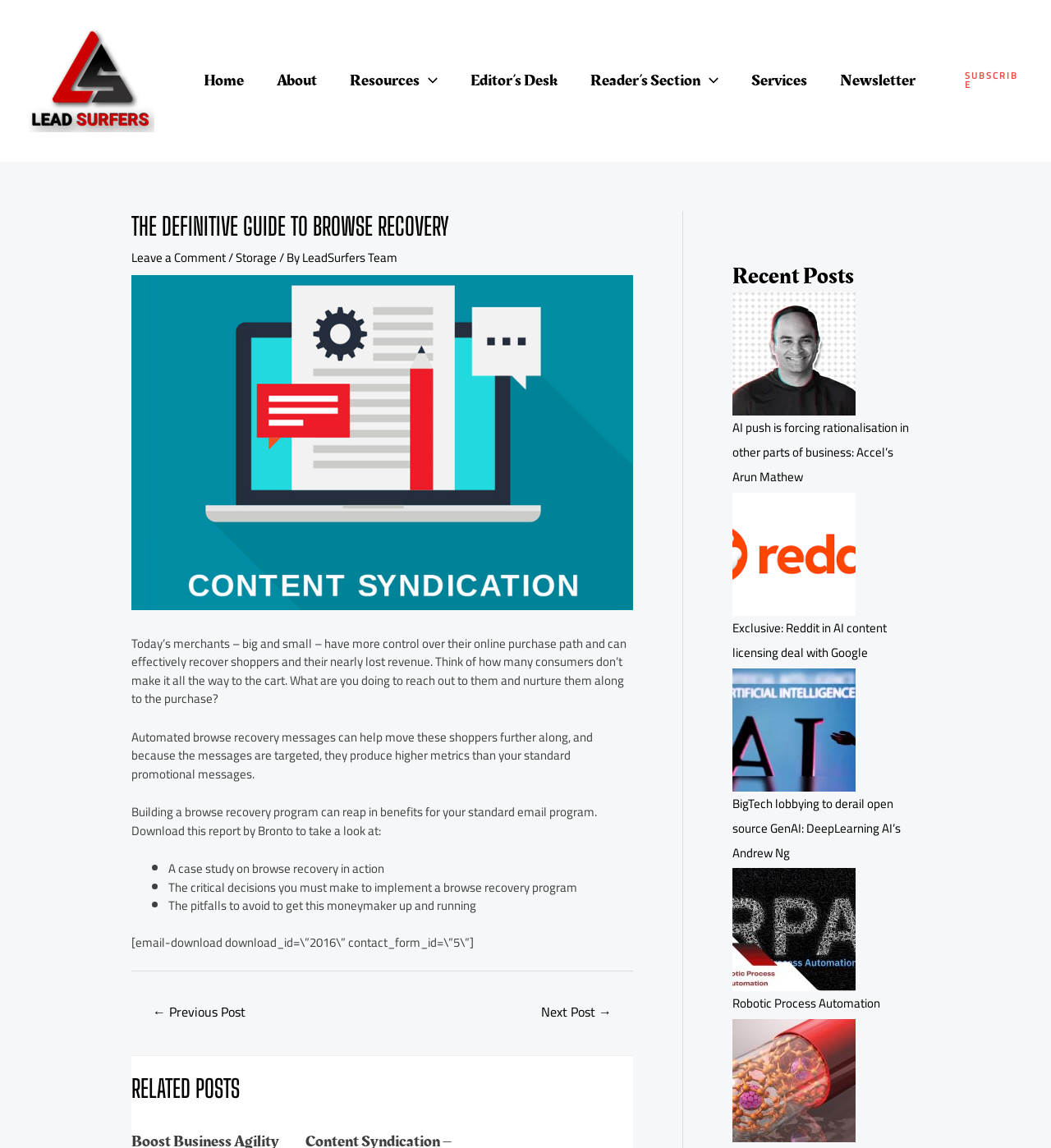Using the description: "LeadSurfers Team", identify the bounding box of the corresponding UI element in the screenshot.

[0.288, 0.214, 0.378, 0.235]